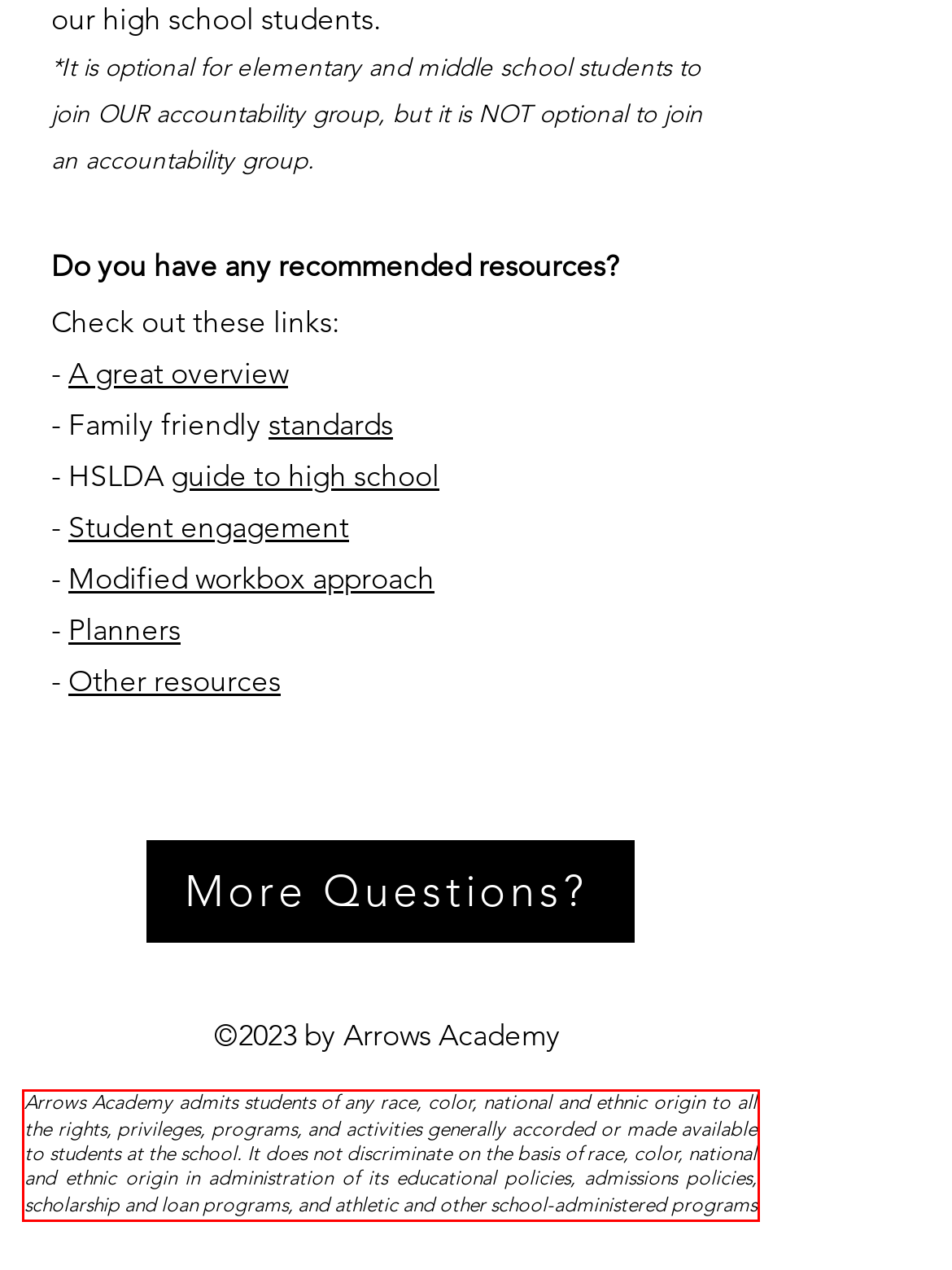Please perform OCR on the text content within the red bounding box that is highlighted in the provided webpage screenshot.

Arrows Academy admits students of any race, color, national and ethnic origin to all the rights, privileges, programs, and activities generally accorded or made available to students at the school. It does not discriminate on the basis of race, color, national and ethnic origin in administration of its educational policies, admissions policies, scholarship and loan programs, and athletic and other school-administered programs